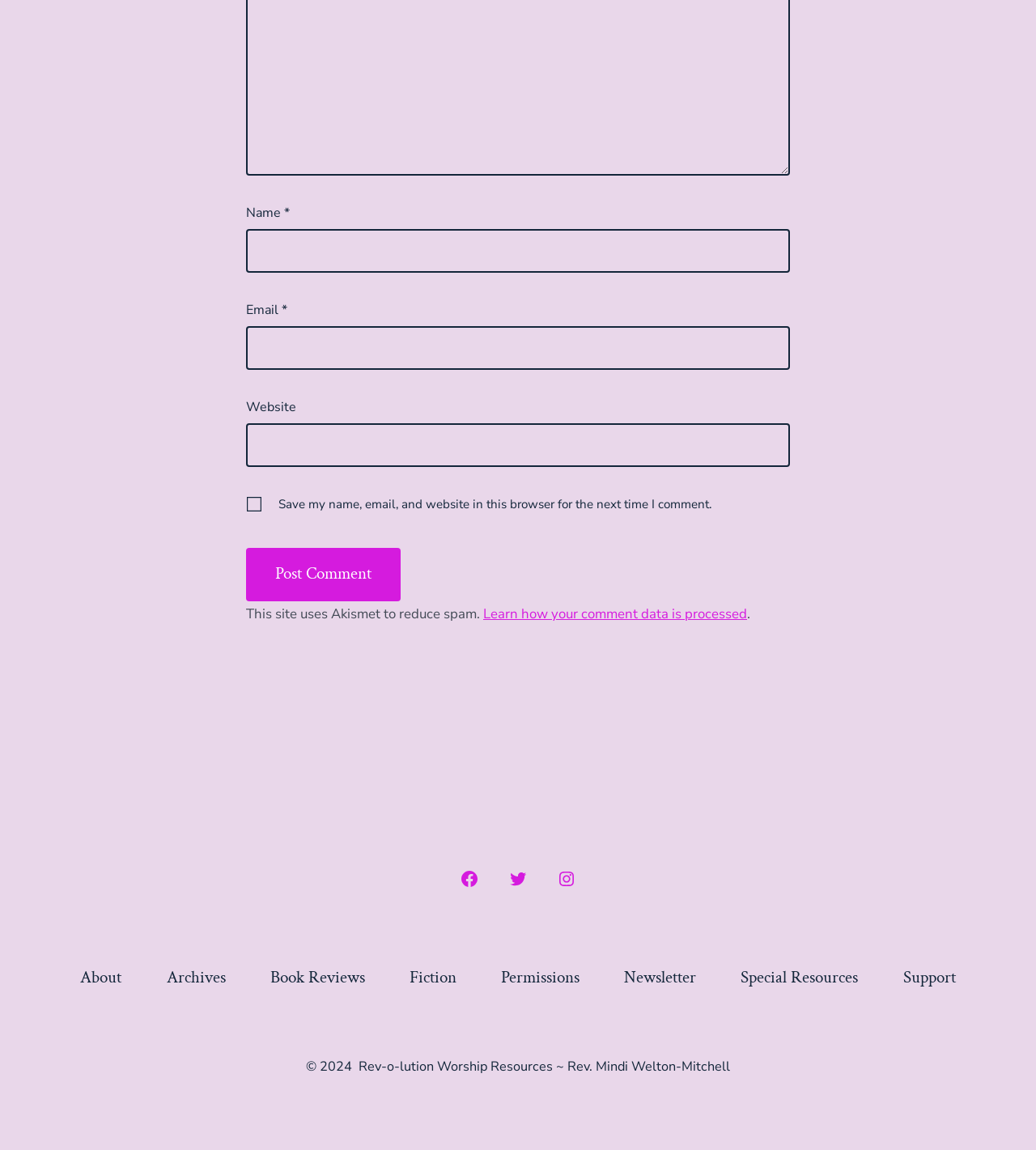Please indicate the bounding box coordinates of the element's region to be clicked to achieve the instruction: "Enter your name". Provide the coordinates as four float numbers between 0 and 1, i.e., [left, top, right, bottom].

[0.238, 0.199, 0.762, 0.237]